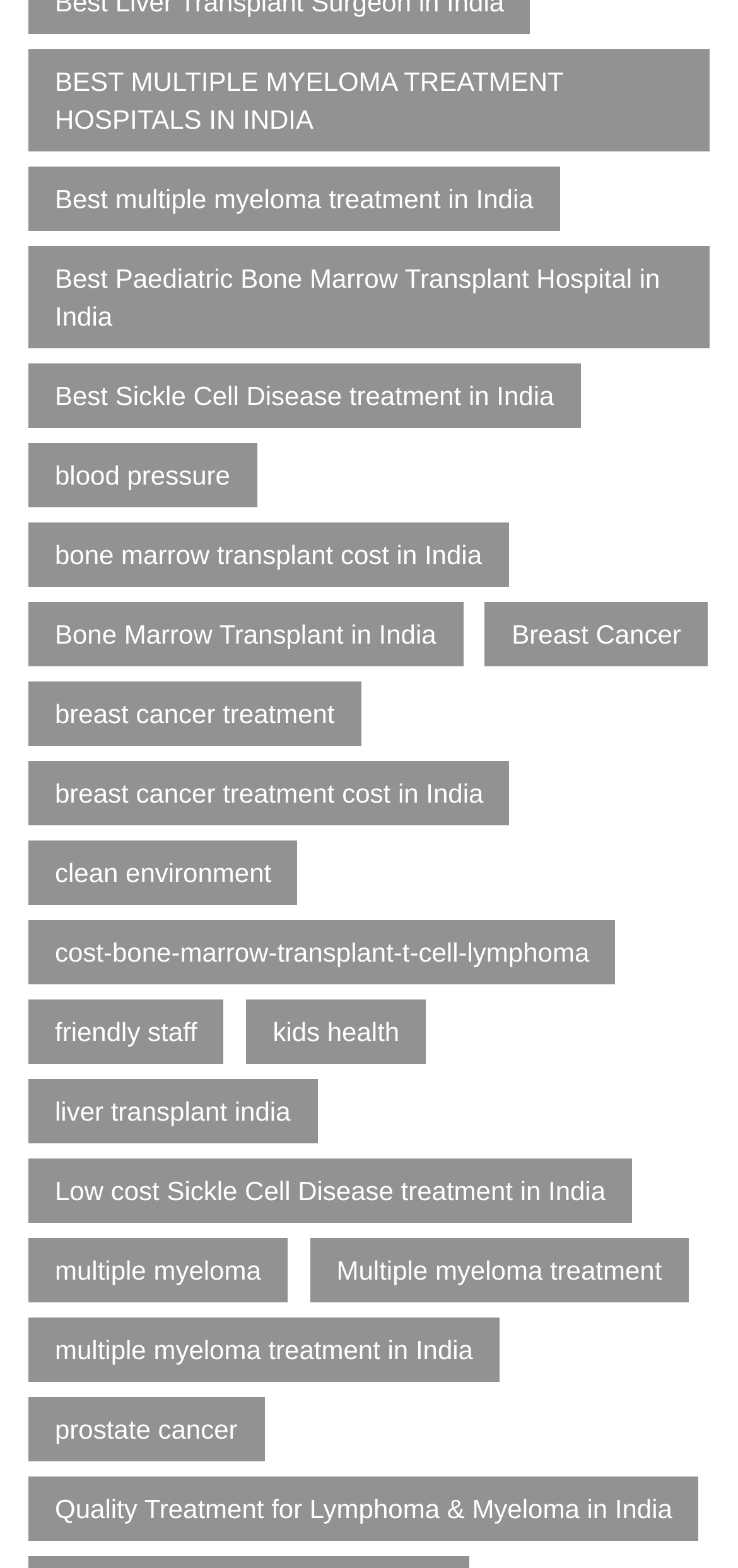Determine the coordinates of the bounding box that should be clicked to complete the instruction: "Discover the best paediatric bone marrow transplant hospital in India". The coordinates should be represented by four float numbers between 0 and 1: [left, top, right, bottom].

[0.038, 0.157, 0.962, 0.222]